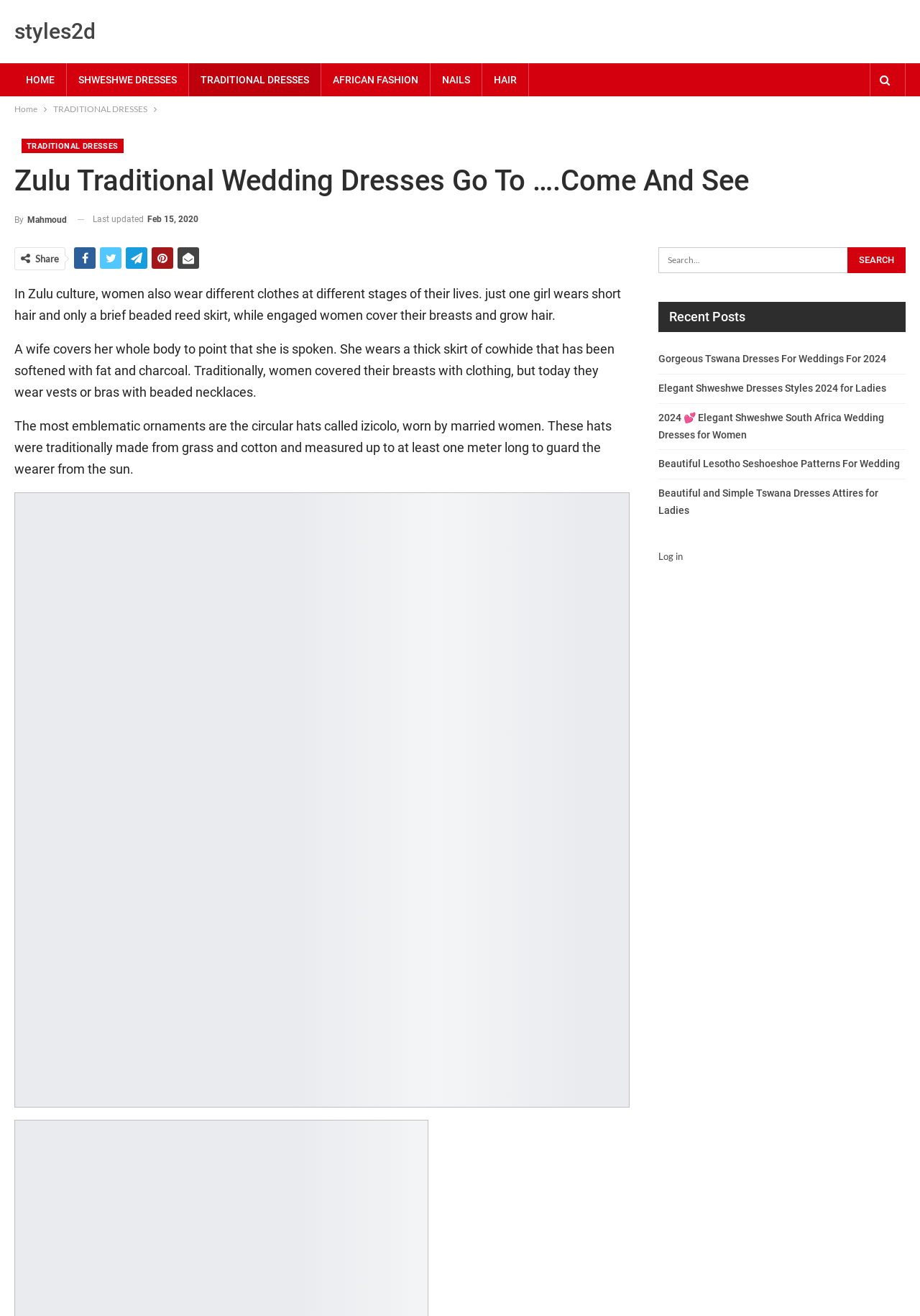Show the bounding box coordinates of the region that should be clicked to follow the instruction: "Click on the 'Log in' link."

[0.716, 0.418, 0.742, 0.427]